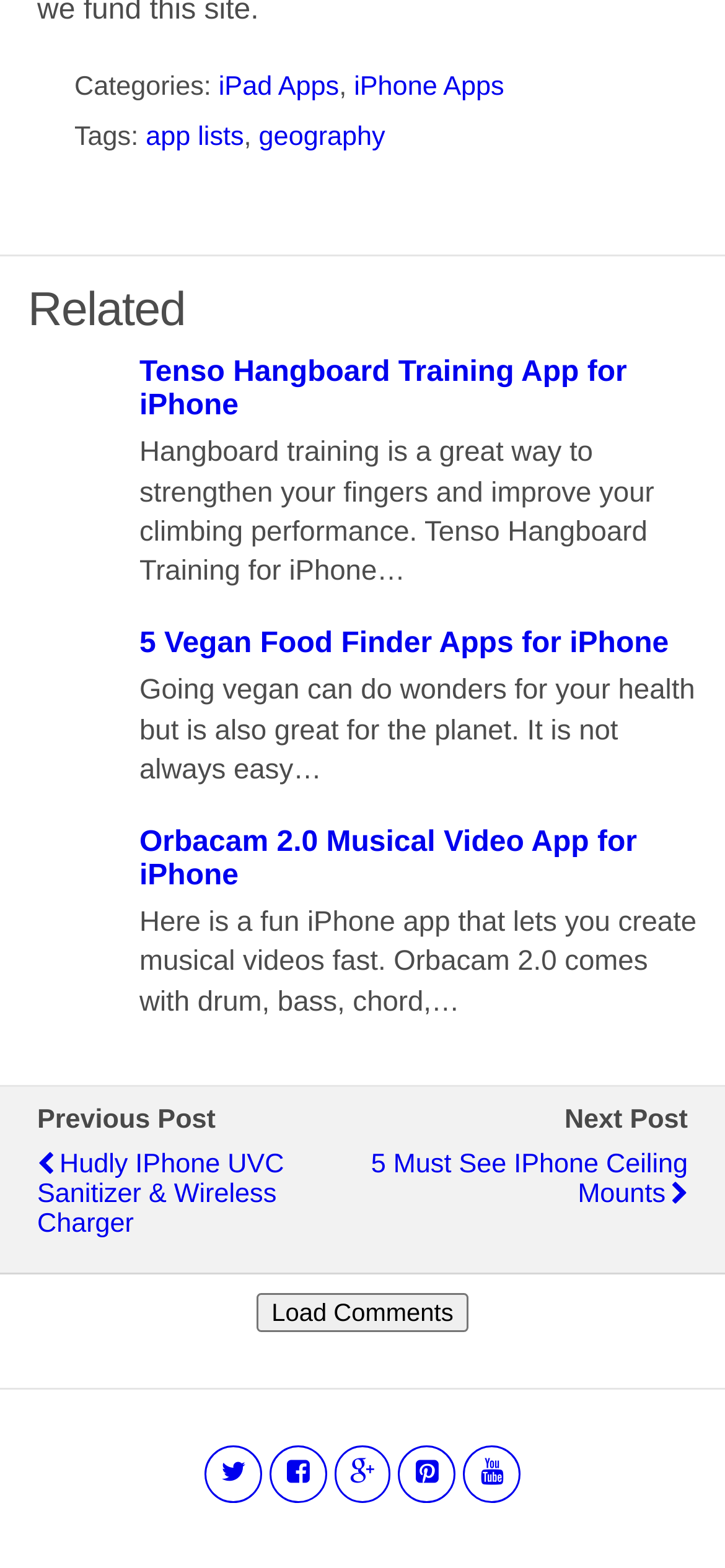Provide a brief response to the question below using one word or phrase:
What is the text of the previous post link?

Hudly IPhone UVC Sanitizer & Wireless Charger